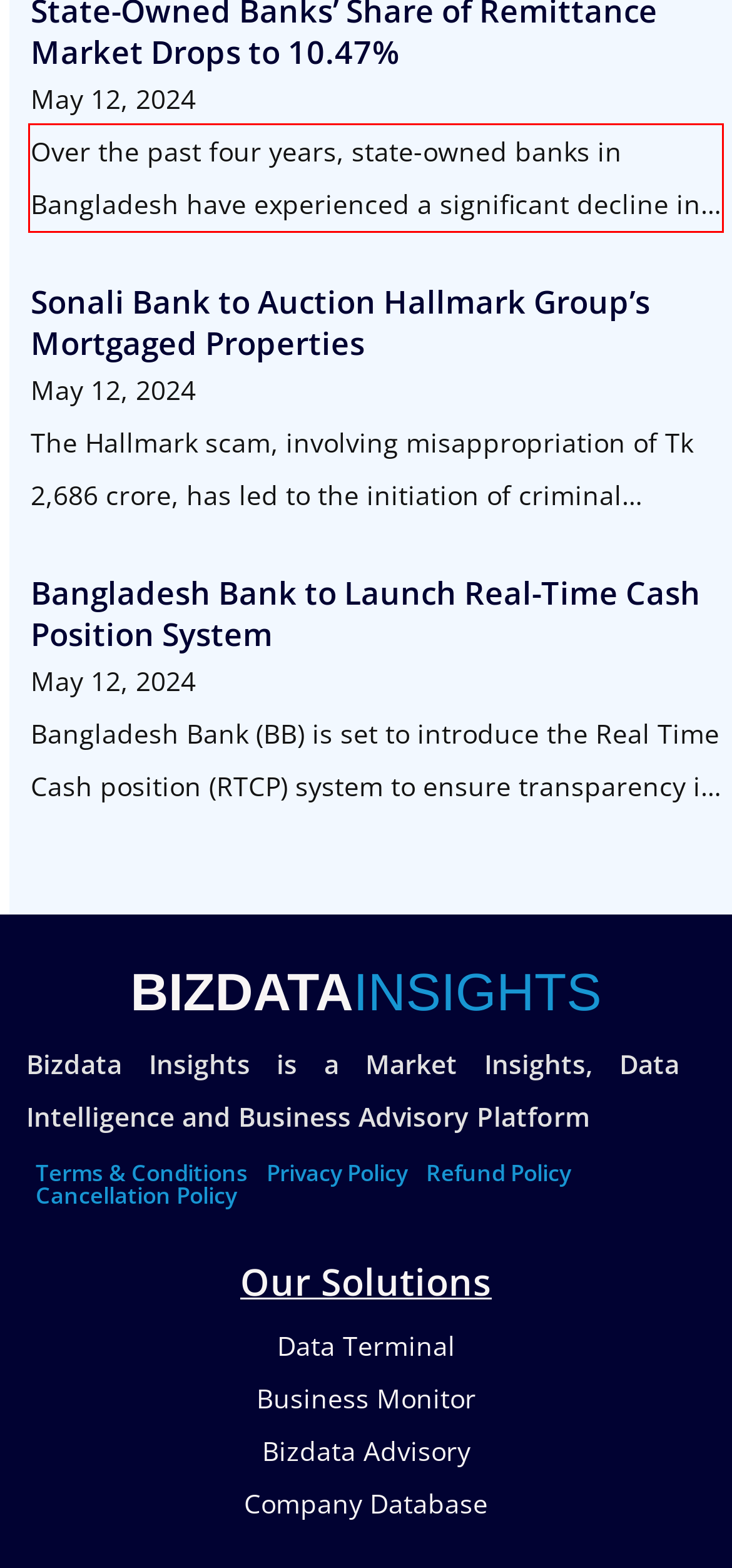Given a webpage screenshot, identify the text inside the red bounding box using OCR and extract it.

Over the past four years, state-owned banks in Bangladesh have experienced a significant decline in their share of the remittance market, with only Janata Bank maintaining a relatively stable position. In 2020, remittances through Sonali, Janata, Agrani, and Rupali banks accounted for 25.70% of the total, but this has steadily decreased to just 10.47% in the first four months of 2024.